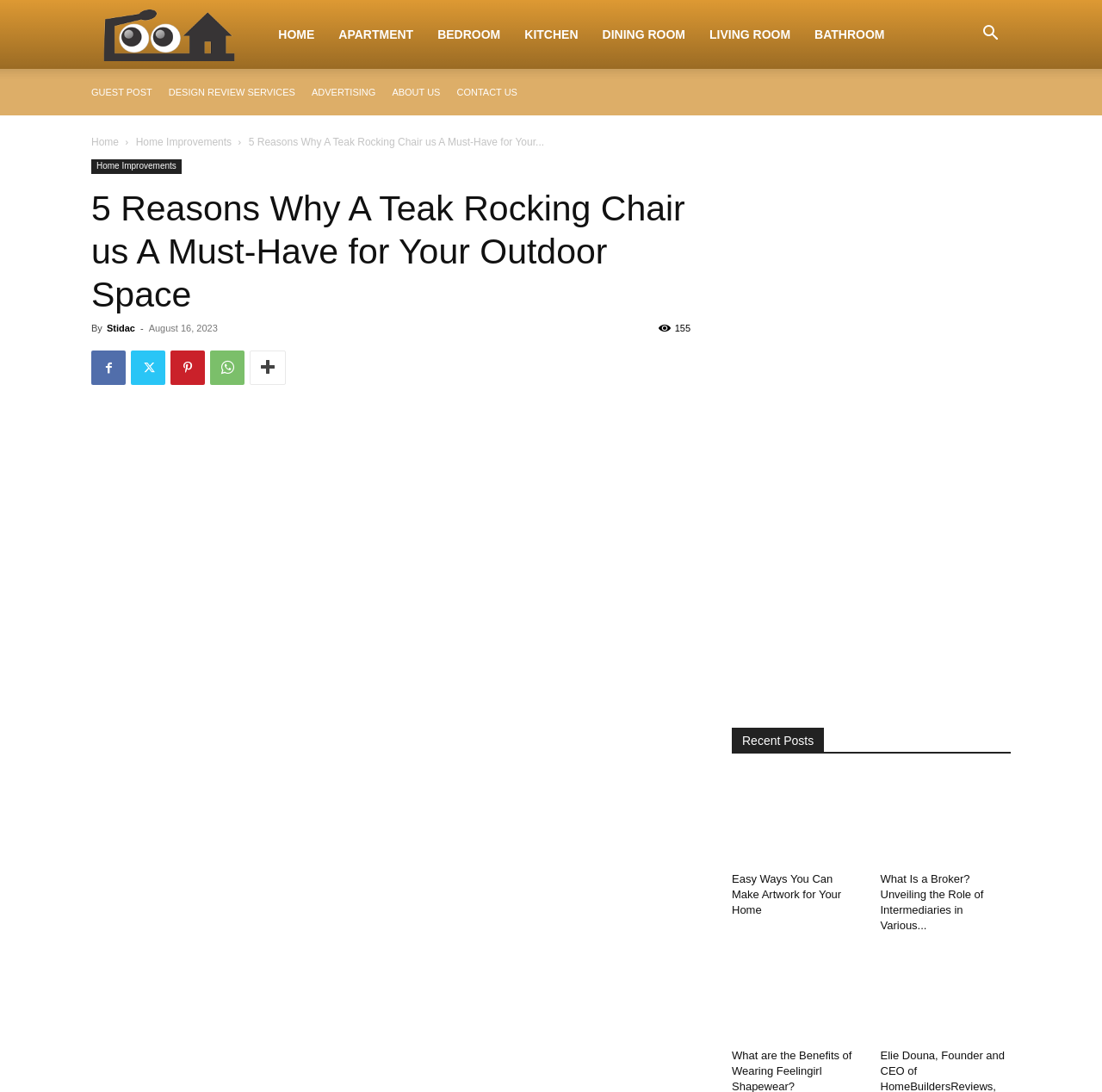Provide a thorough description of the webpage you see.

This webpage is about home design and plans, specifically featuring an article titled "5 Reasons Why A Teak Rocking Chair us A Must-Have for Your Outdoor Space". At the top, there is a logo and a navigation menu with links to different sections of the website, including "HOME", "APARTMENT", "BEDROOM", and more. Below the navigation menu, there is a search button.

The main content of the webpage is the article, which has a heading and a brief introduction. The article is written by "Stidac" and was published on August 16, 2023. There are social media links and a comment count below the article heading.

The article is accompanied by a large image that takes up most of the width of the page. Below the article, there is a section titled "Recent Posts" that features four links to other articles, each with a brief title and a thumbnail image. These articles include "Easy Ways You Can Make Artwork for Your Home", "What Is a Broker? Unveiling the Role of Intermediaries in Various Industries", "What are the Benefits of Wearing Feelingirl Shapewear?", and "Elie Douna, Founder and CEO of HomeBuildersReviews, Secures $800,000 in Seed Funding to Transform Australia’s".

On the right side of the page, there is an advertisement iframe that takes up a significant amount of space.